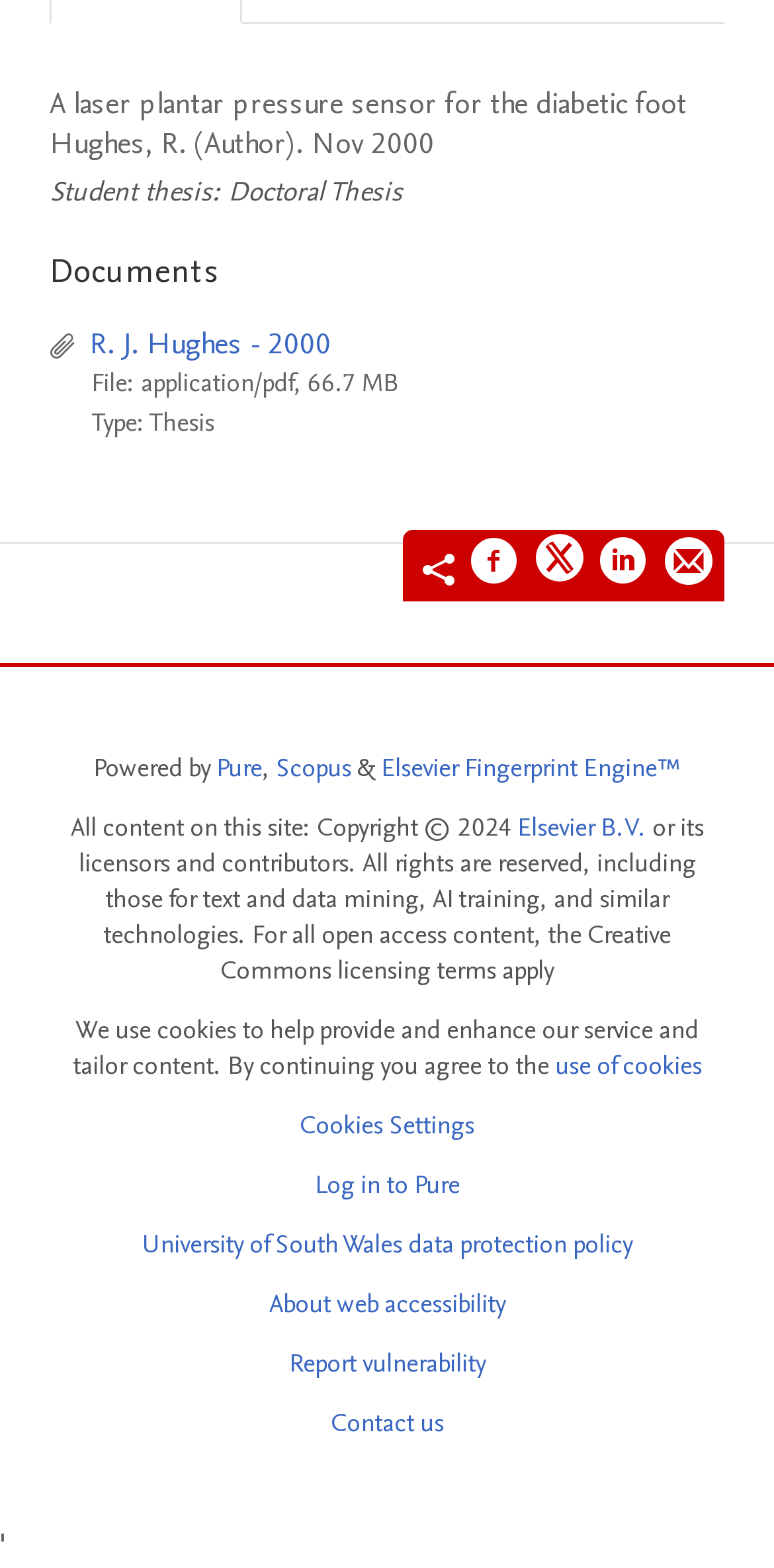What is the type of the file?
Refer to the image and provide a detailed answer to the question.

I found the type of the file by looking at the StaticText element with the text 'Type' and its adjacent element with the text 'Thesis'.